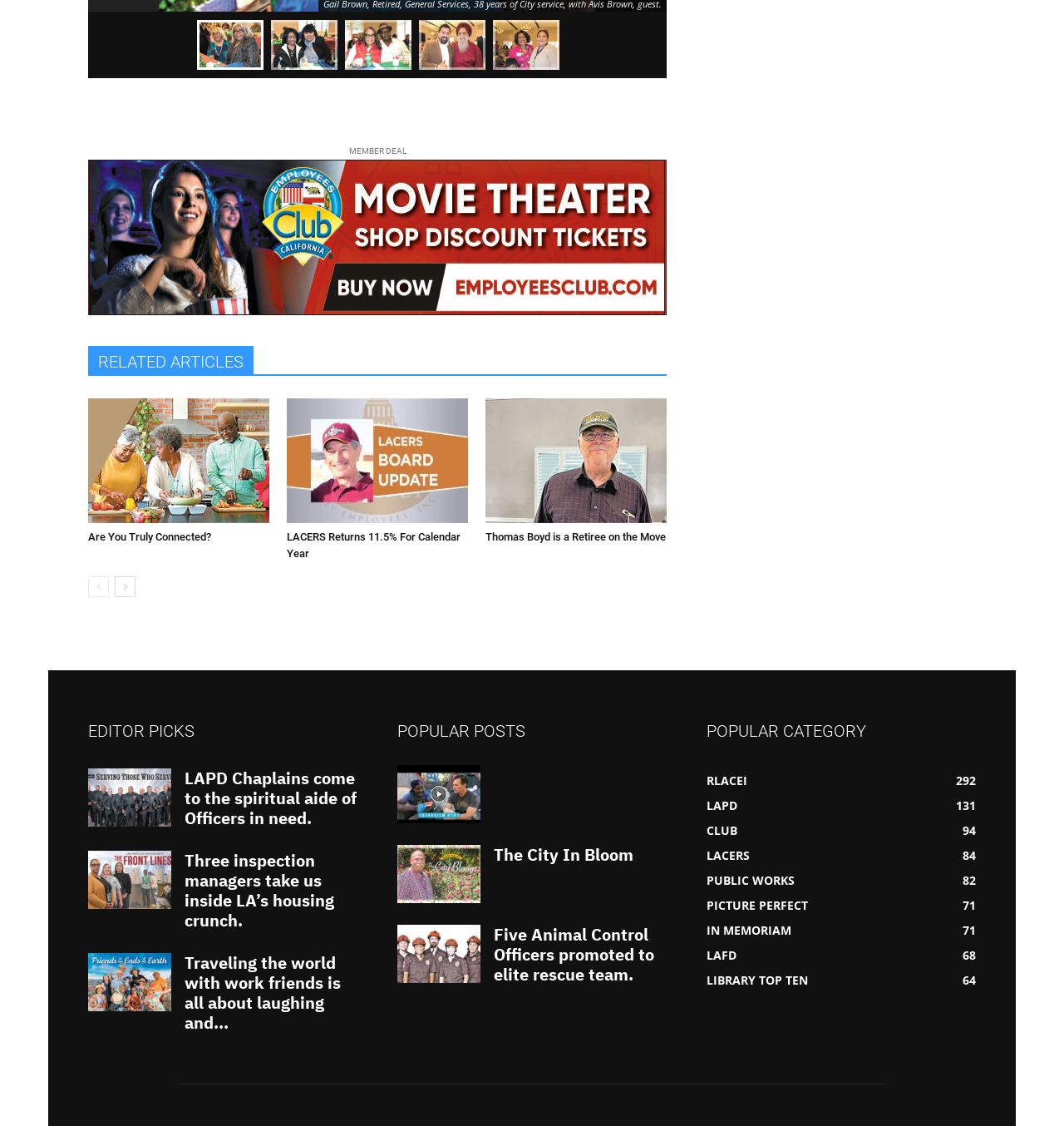What is the title of the second article in the 'POPULAR POSTS' section?
Refer to the screenshot and answer in one word or phrase.

The City In Bloom